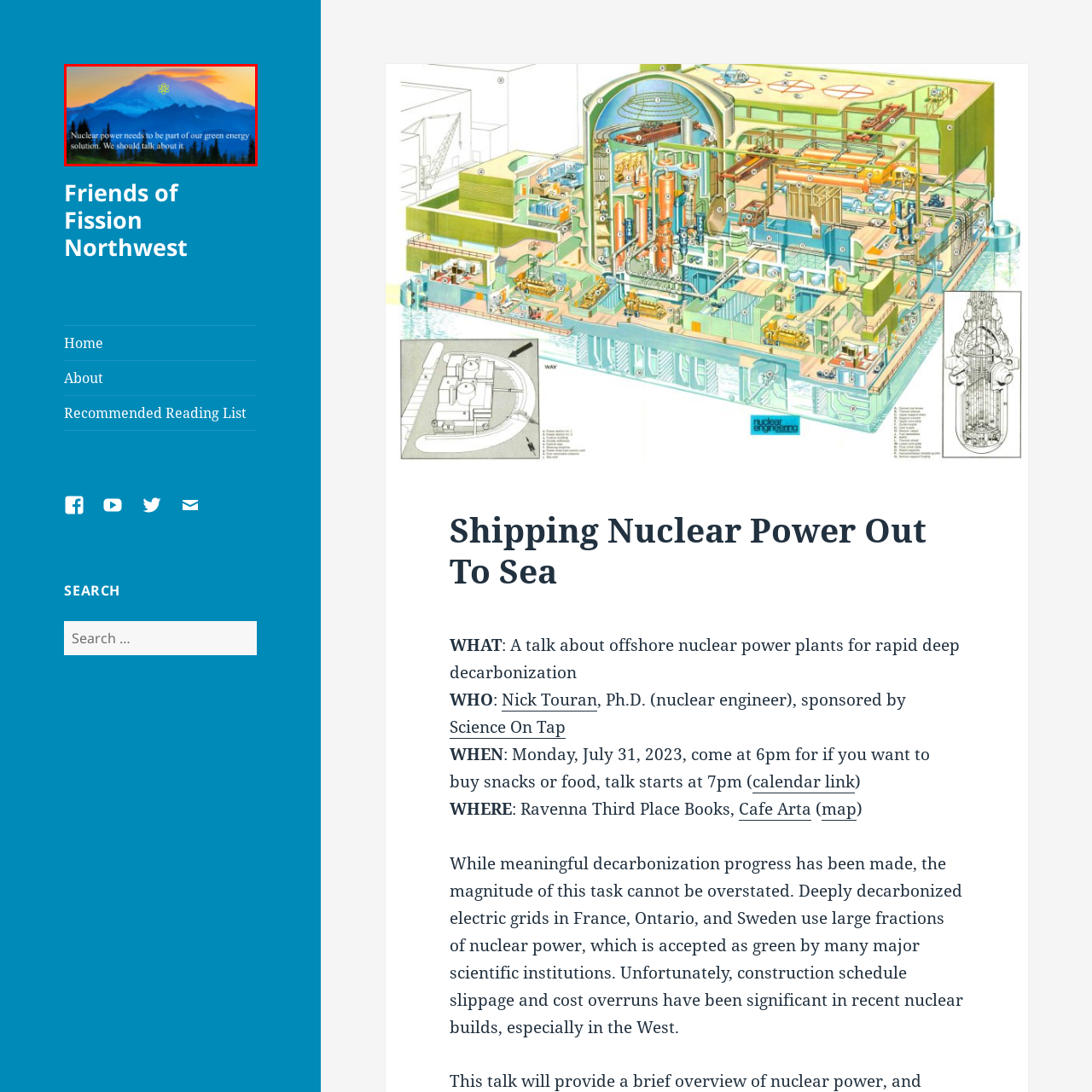What is the theme of the image?
Inspect the image indicated by the red outline and answer the question with a single word or short phrase.

Nuclear power